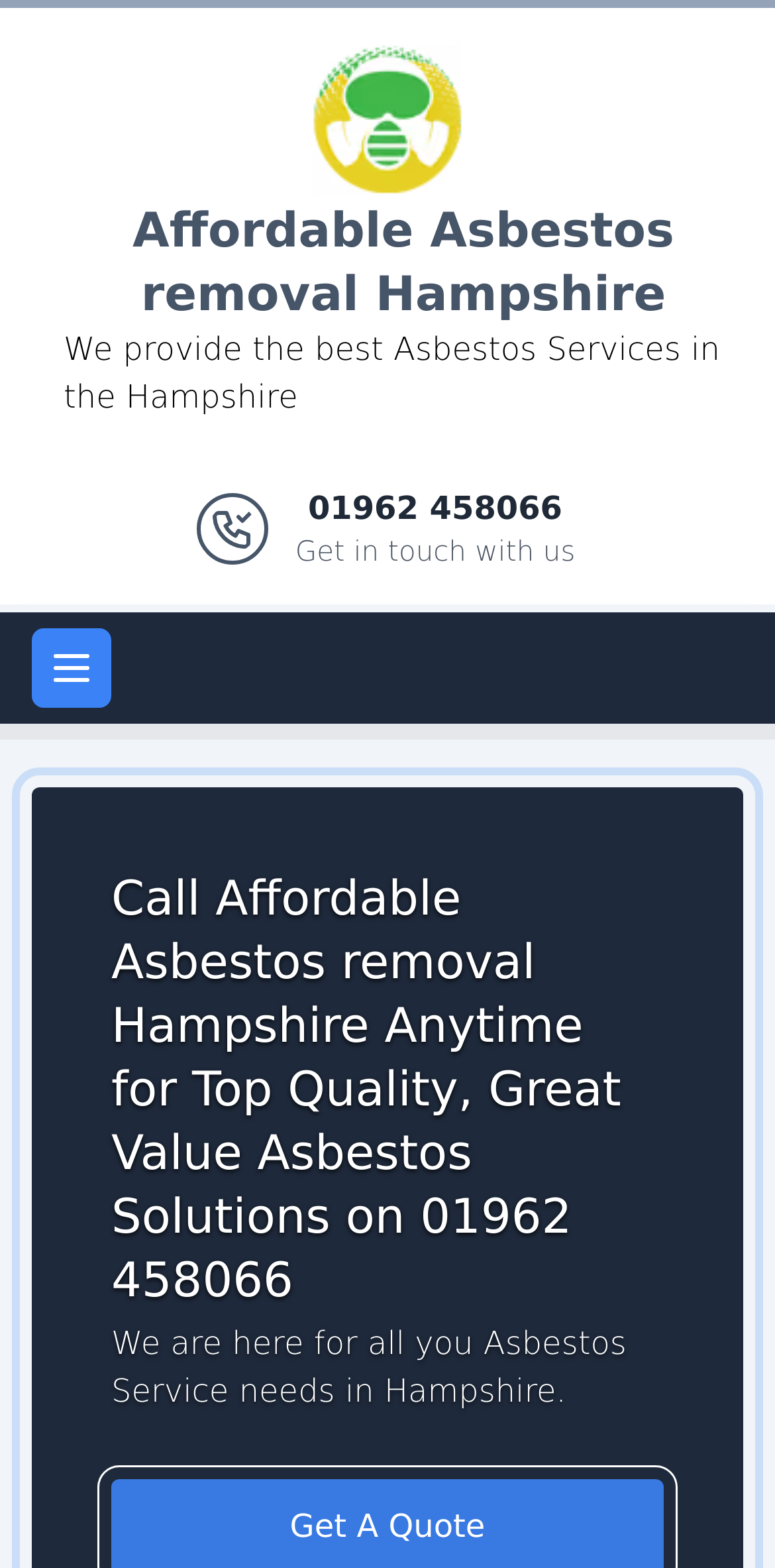What is the phone number to get in touch with the company?
Using the image, give a concise answer in the form of a single word or short phrase.

01962 458066